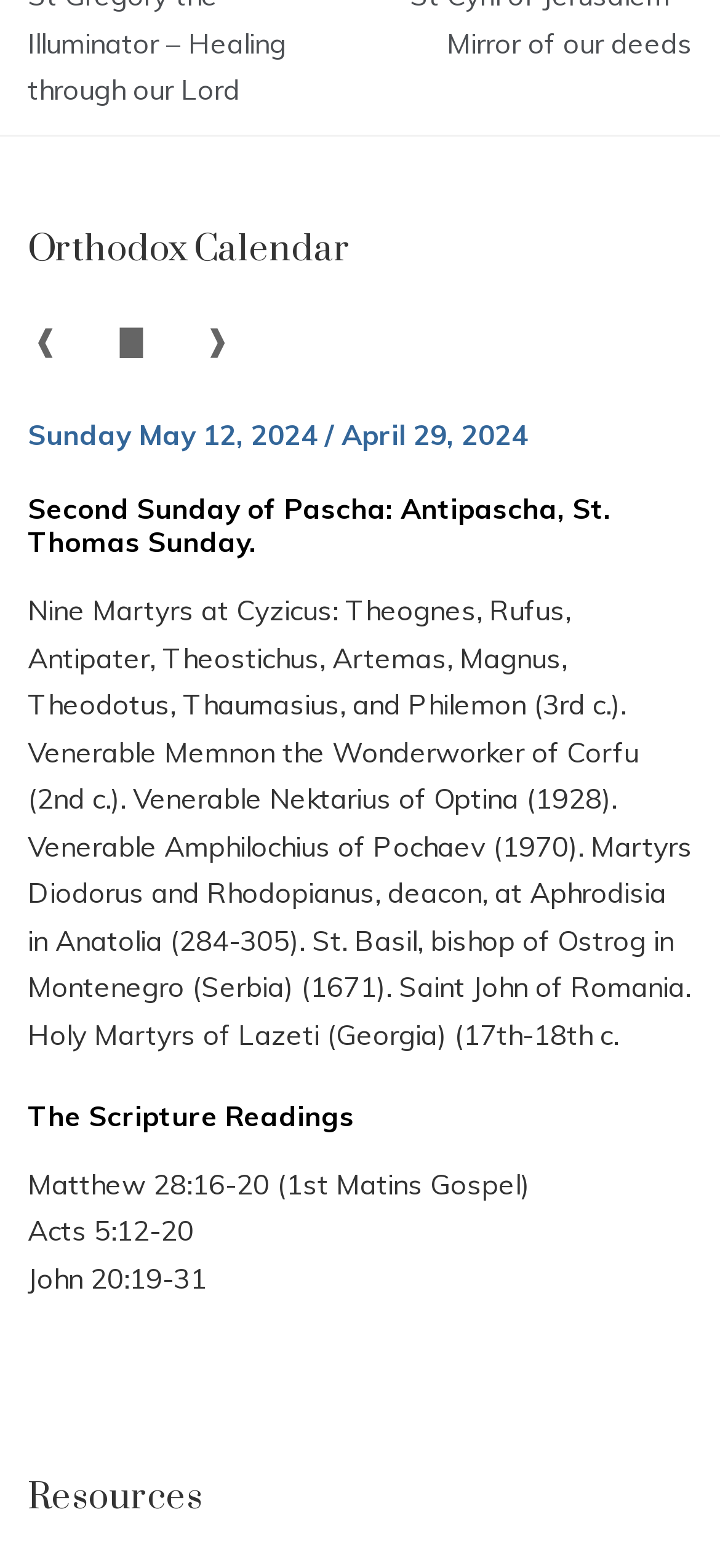Kindly determine the bounding box coordinates of the area that needs to be clicked to fulfill this instruction: "Click the 'Resources' heading".

[0.038, 0.942, 0.962, 0.97]